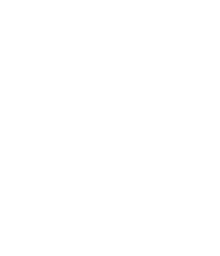Provide a brief response to the question below using one word or phrase:
Where is the product likely to be placed?

Online store or promotional webpage